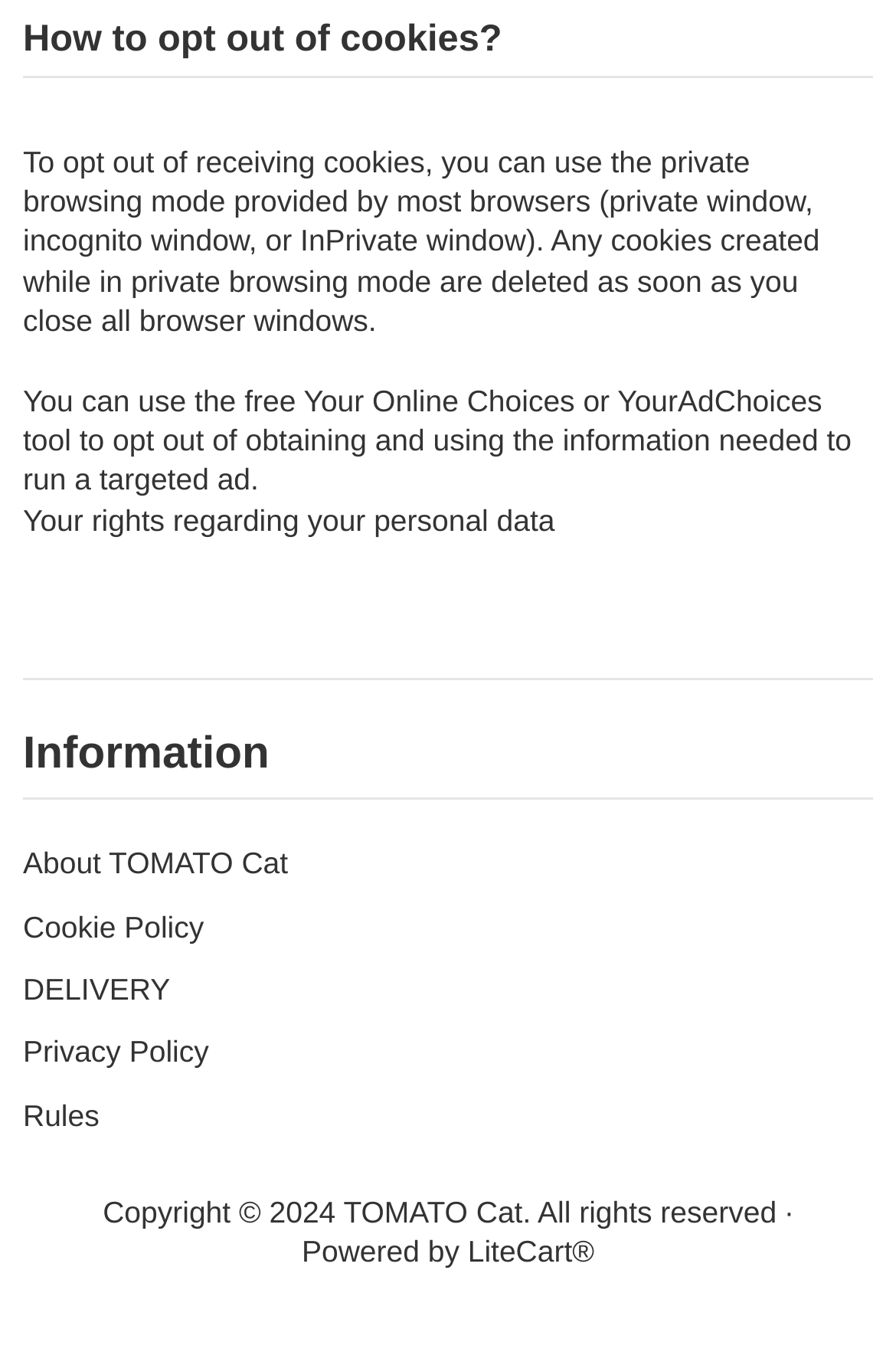Using the image as a reference, answer the following question in as much detail as possible:
What is the first method to opt out of cookies?

The webpage provides information on how to opt out of cookies, and the first method mentioned is to use the private browsing mode provided by most browsers, which deletes any cookies created while in private browsing mode as soon as all browser windows are closed.